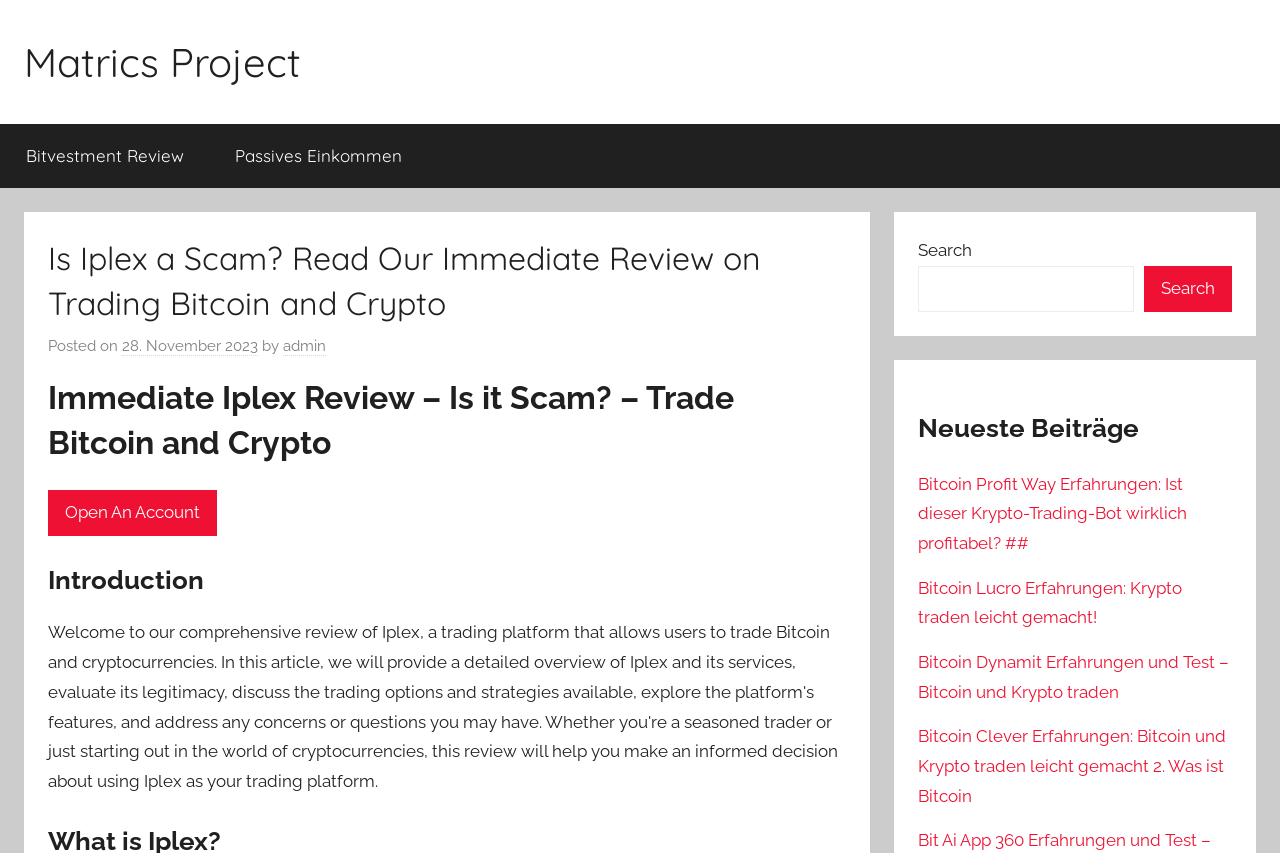Pinpoint the bounding box coordinates of the element you need to click to execute the following instruction: "View basket". The bounding box should be represented by four float numbers between 0 and 1, in the format [left, top, right, bottom].

None